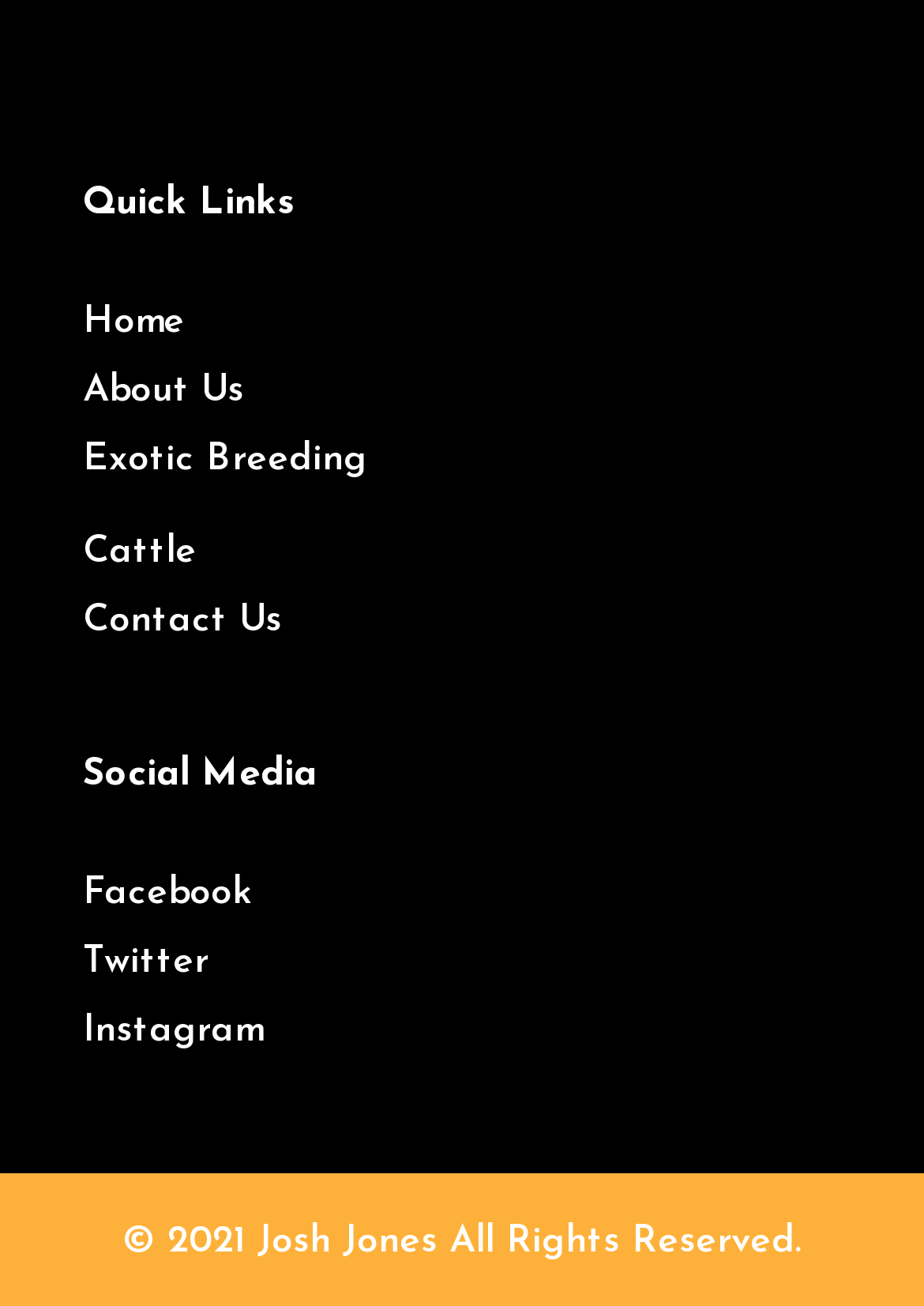What is the name of the website? Observe the screenshot and provide a one-word or short phrase answer.

Premierdeer